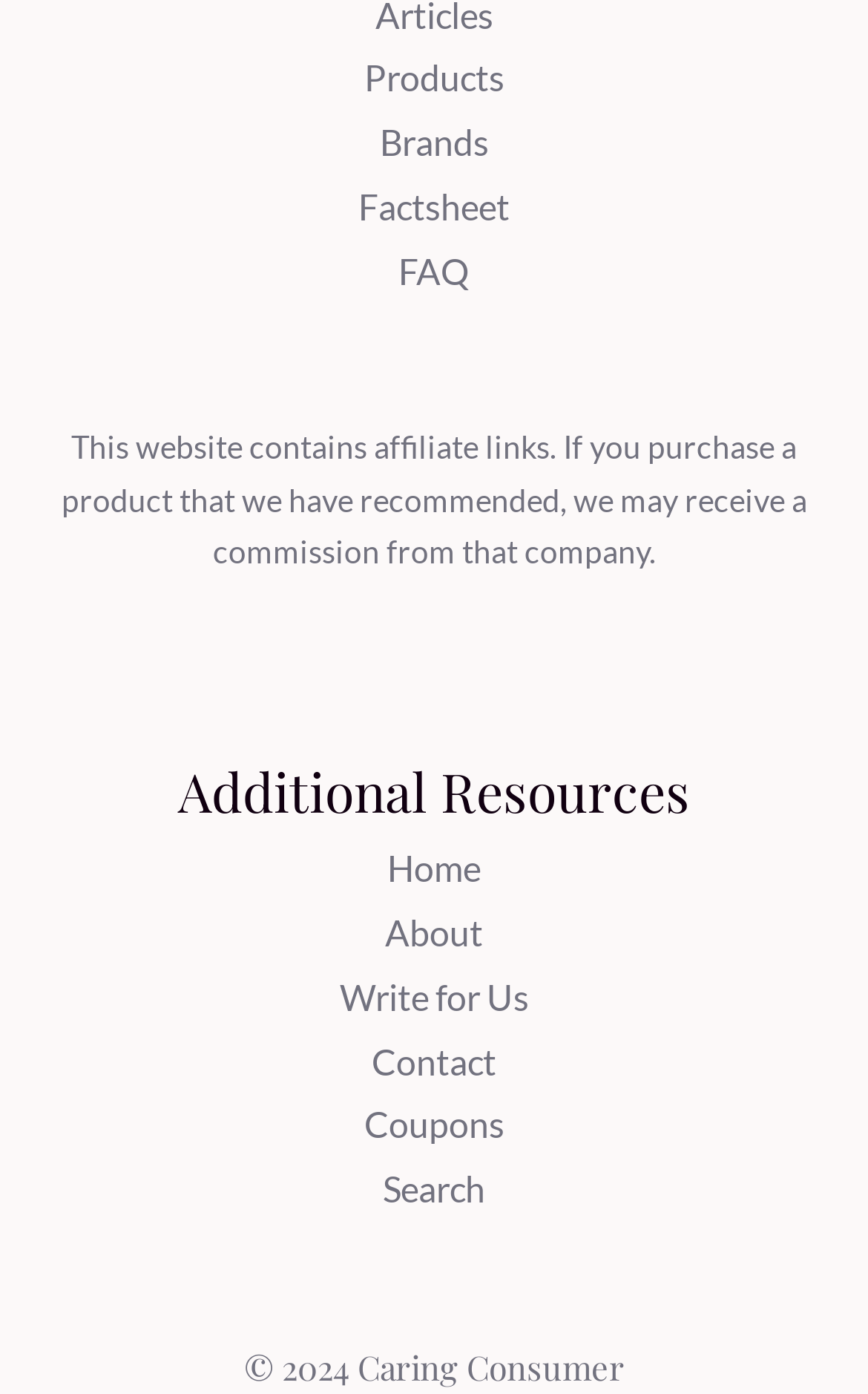Provide a brief response in the form of a single word or phrase:
What is the name of the website?

Caring Consumer